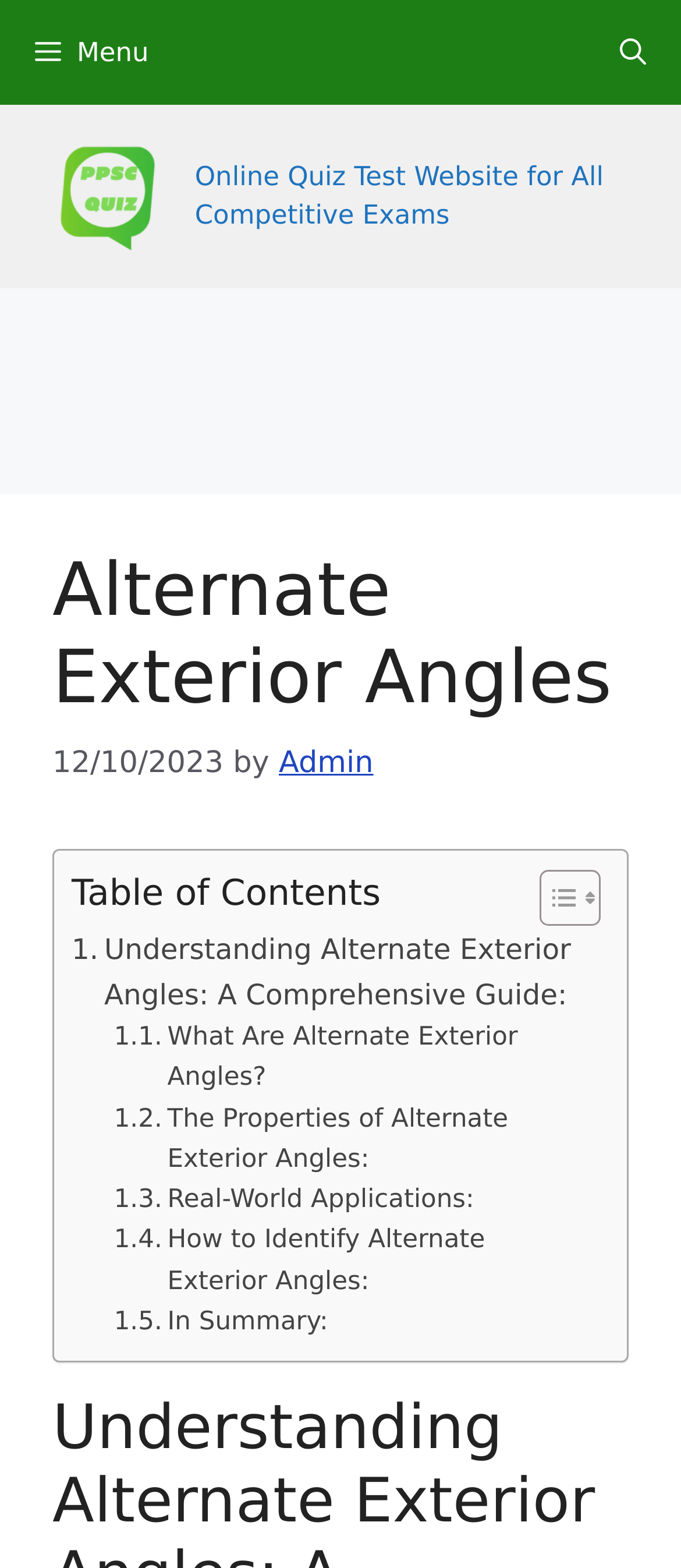Please determine the bounding box coordinates for the element that should be clicked to follow these instructions: "Search for something".

[0.859, 0.0, 1.0, 0.067]